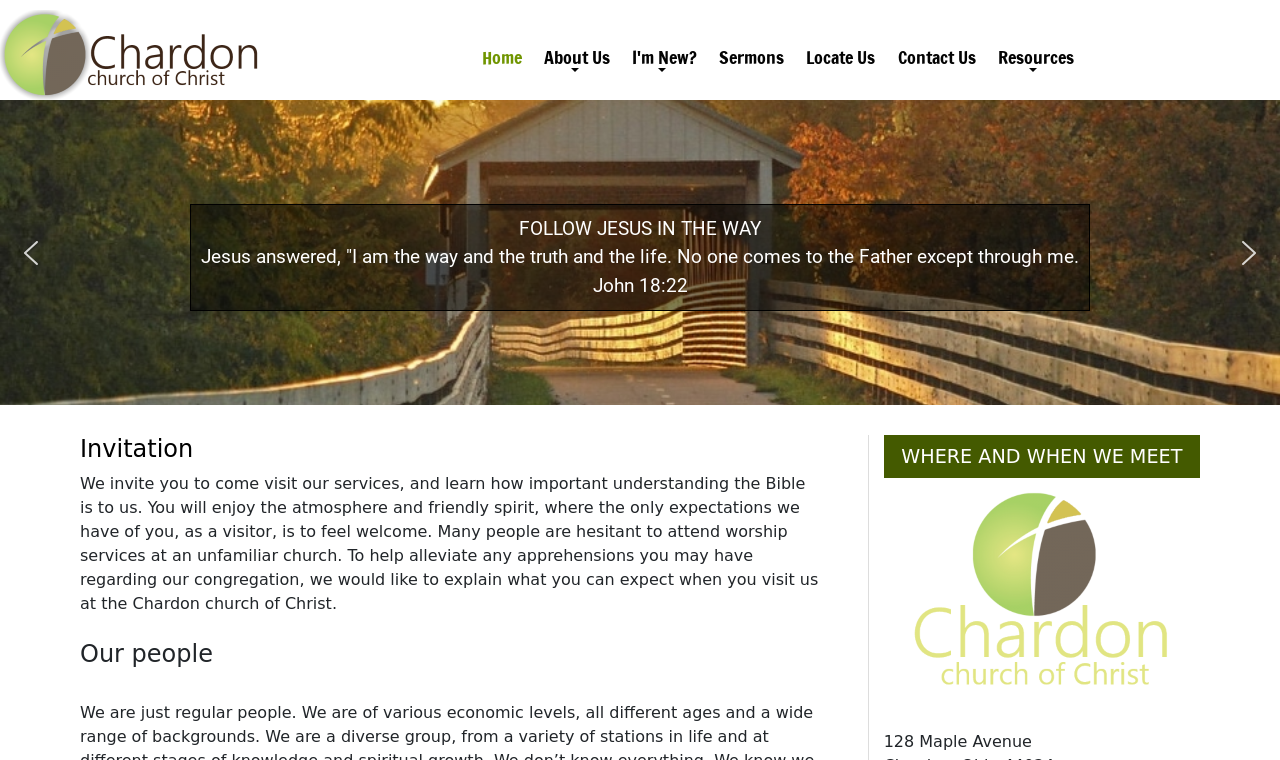Please locate the bounding box coordinates for the element that should be clicked to achieve the following instruction: "Click the 'Home' link". Ensure the coordinates are given as four float numbers between 0 and 1, i.e., [left, top, right, bottom].

[0.375, 0.059, 0.406, 0.1]